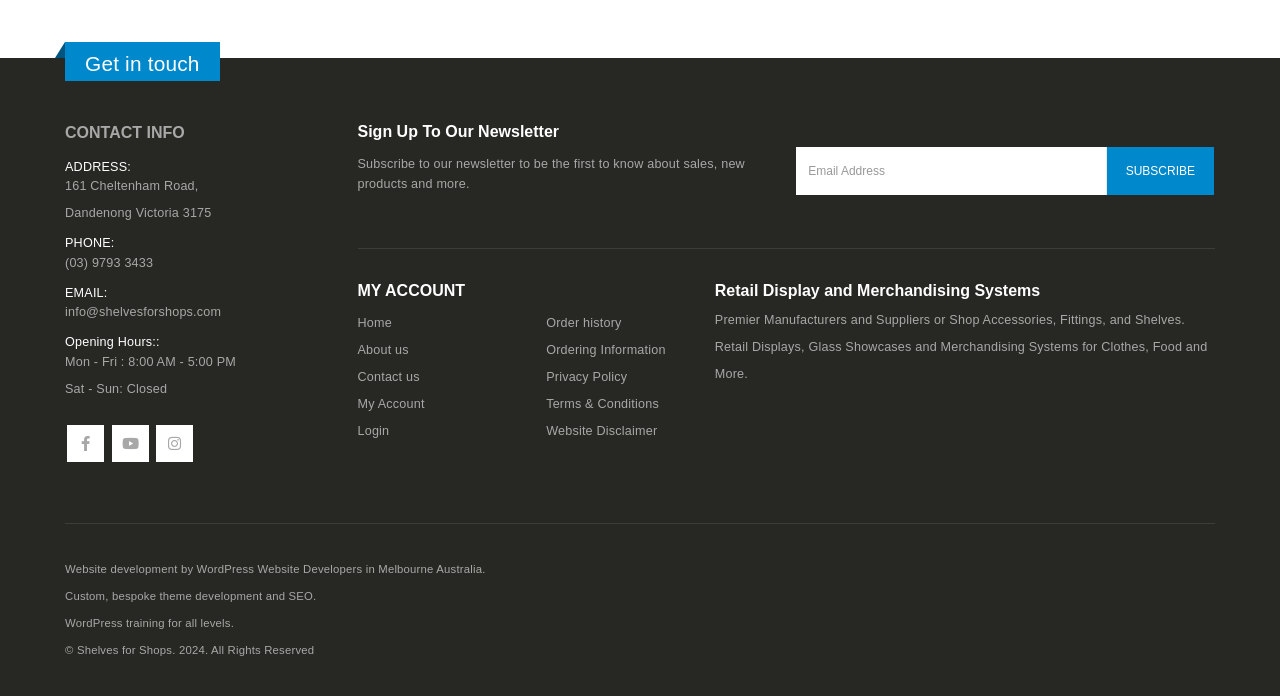Find the bounding box coordinates for the element that must be clicked to complete the instruction: "View the Order history". The coordinates should be four float numbers between 0 and 1, indicated as [left, top, right, bottom].

[0.427, 0.454, 0.486, 0.474]